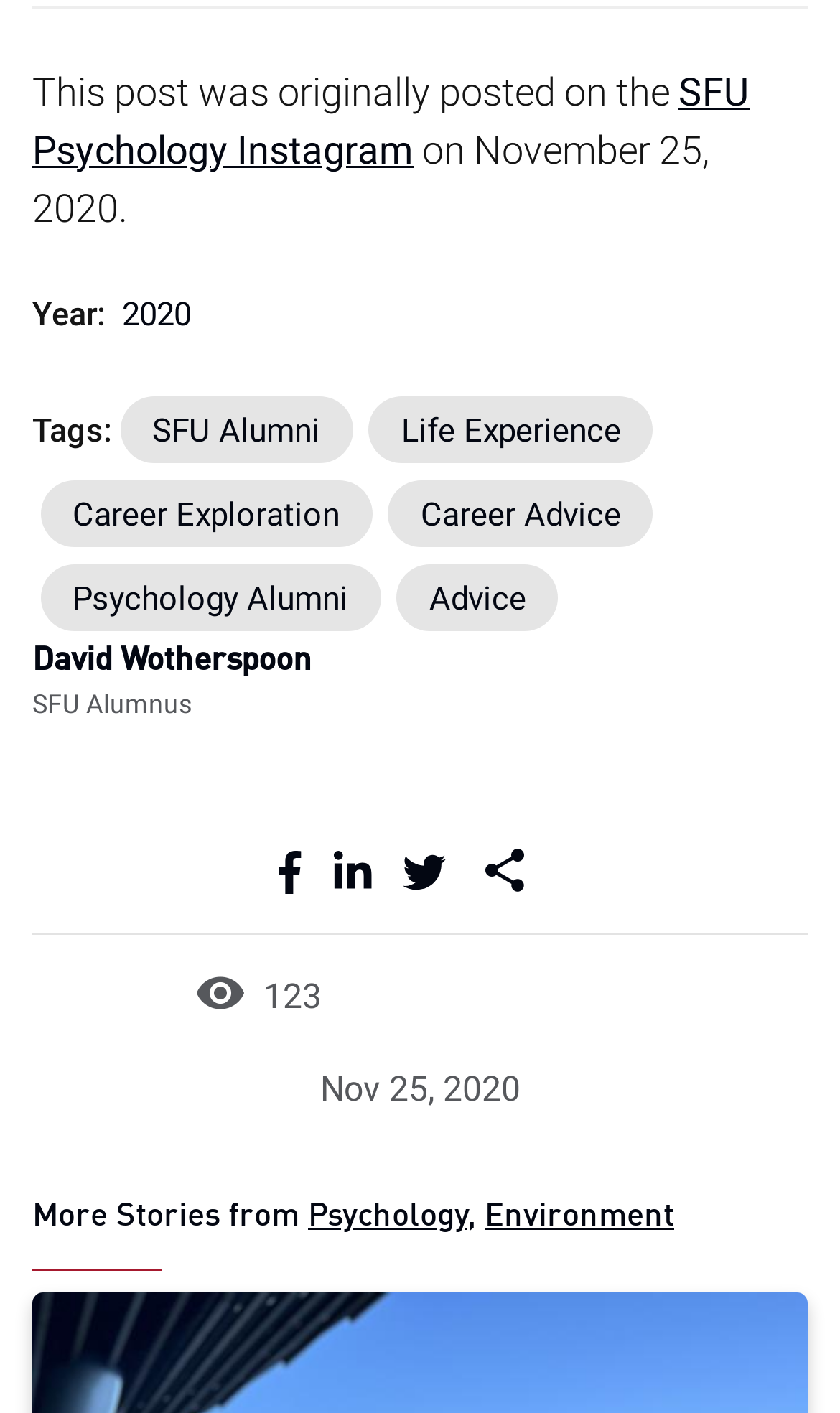What are the two categories mentioned in the 'More Stories from' section?
Please provide a comprehensive answer based on the information in the image.

I found the two categories by looking at the heading 'More Stories from Psychology, Environment' and the links 'Psychology' and 'Environment' located below it.